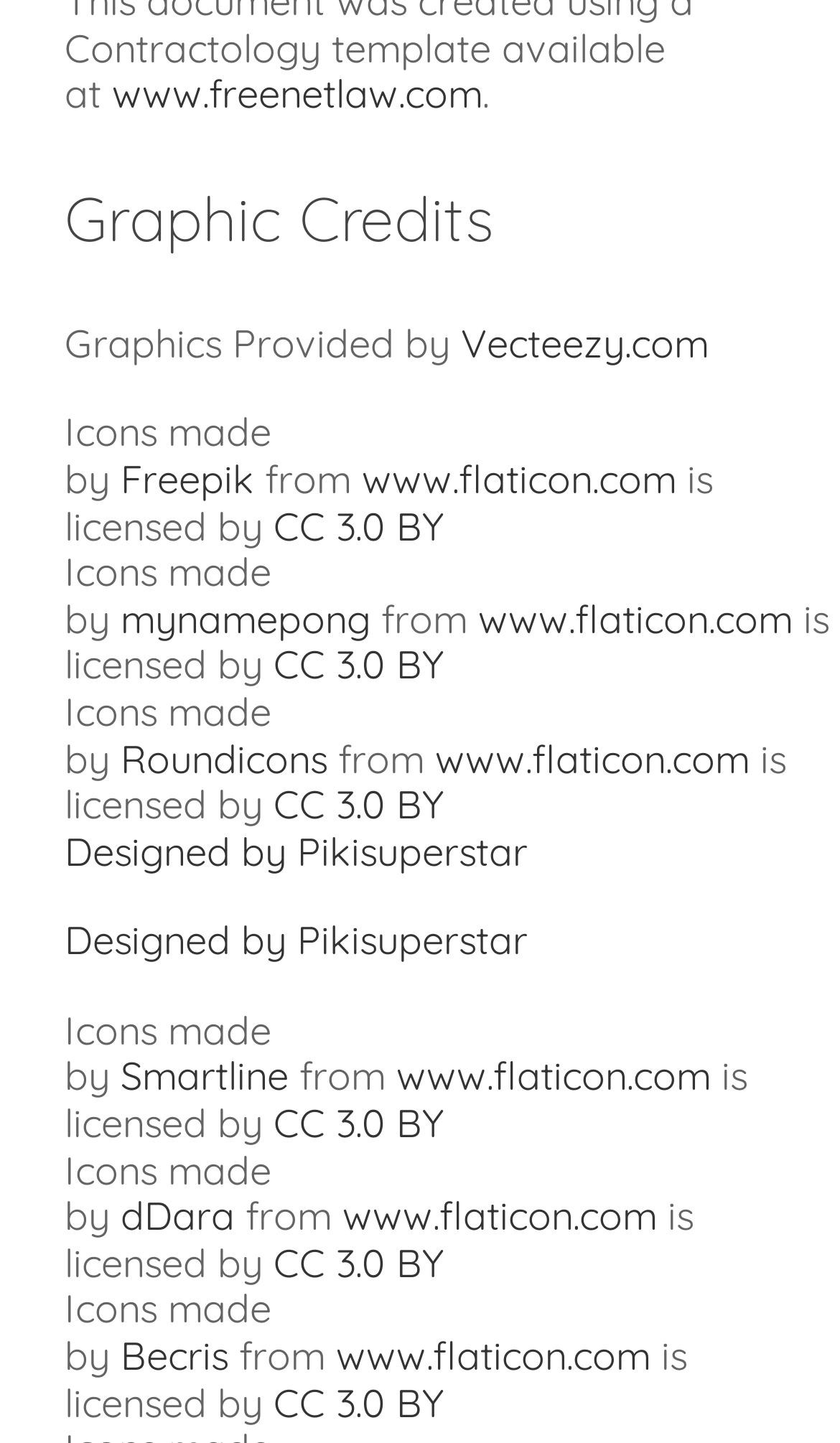Mark the bounding box of the element that matches the following description: "Vecteezy.com".

[0.549, 0.221, 0.844, 0.255]